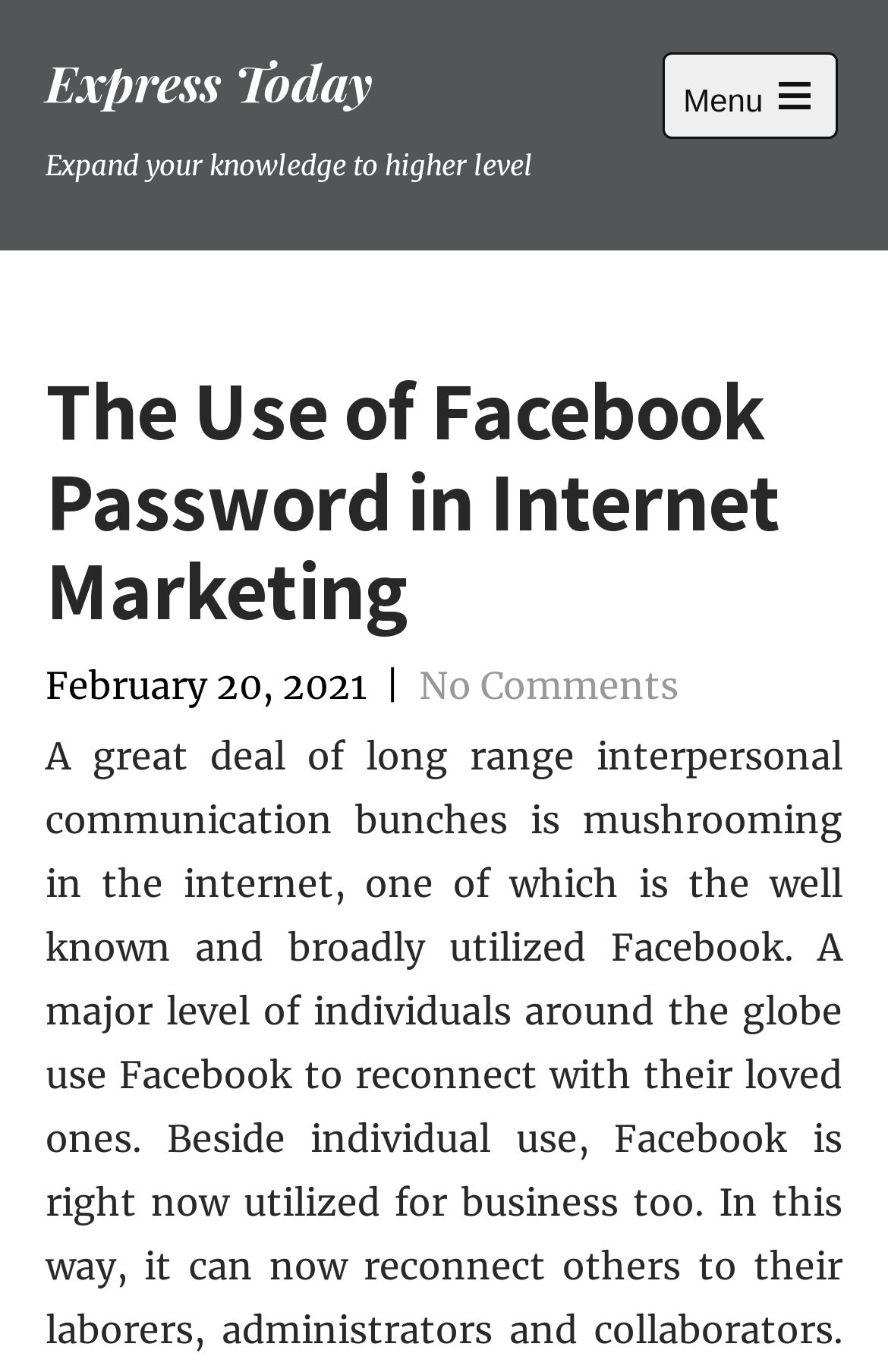Is the main menu expanded?
Refer to the image and give a detailed answer to the question.

I found the state of the main menu by looking at the button element that says 'Open main menu' and its expanded property is set to False.